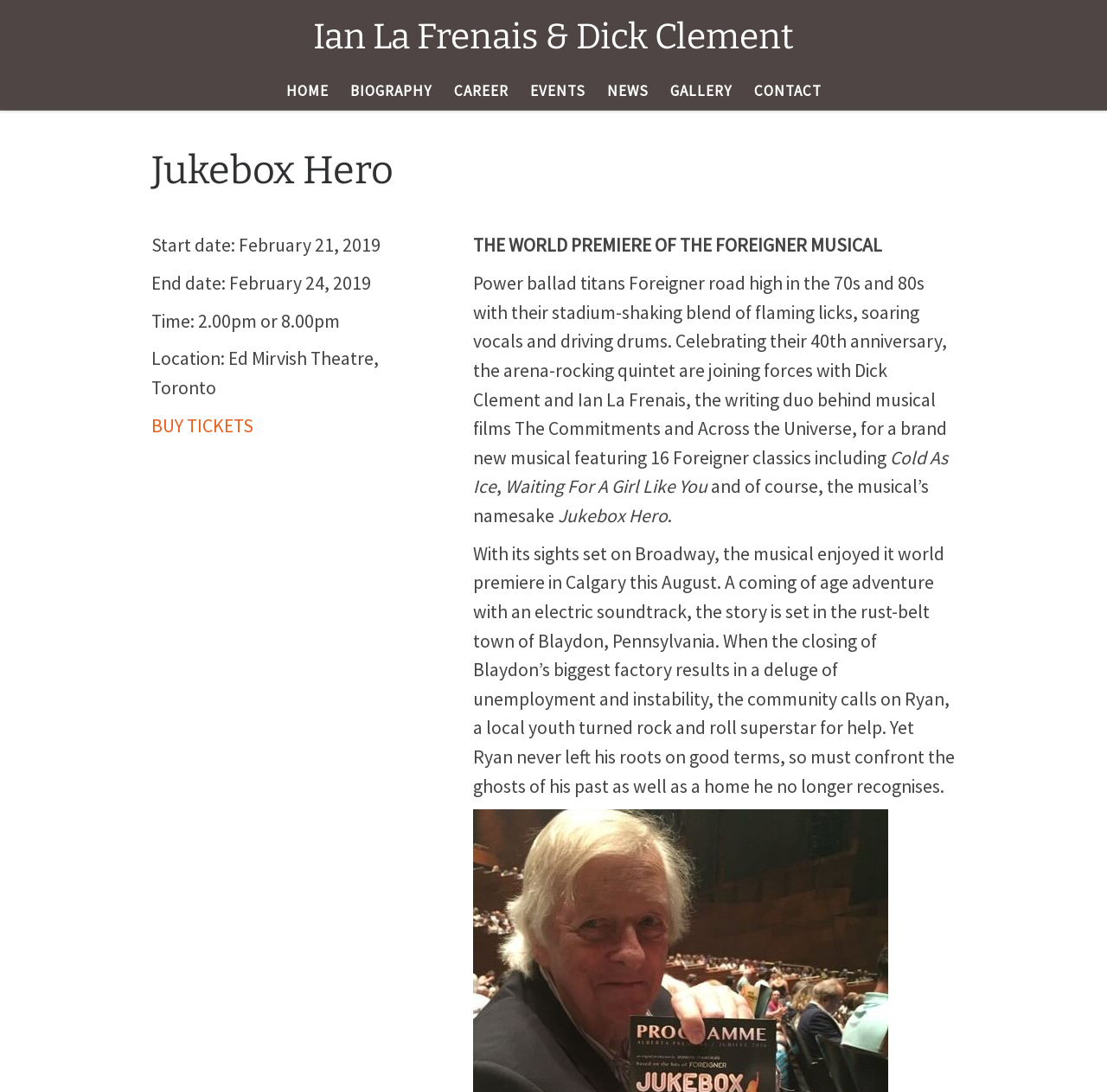Identify the bounding box coordinates for the region to click in order to carry out this instruction: "Click on Skip to content". Provide the coordinates using four float numbers between 0 and 1, formatted as [left, top, right, bottom].

[0.003, 0.003, 0.129, 0.044]